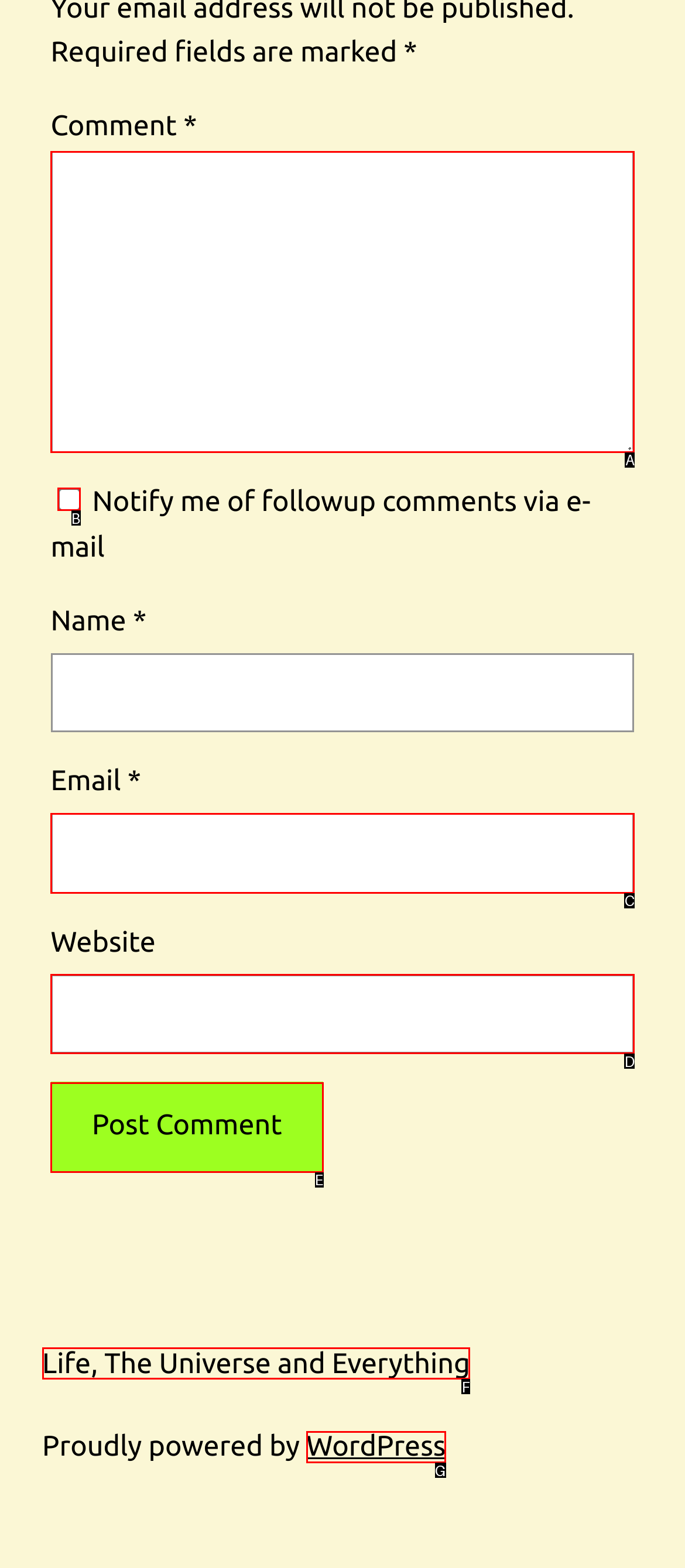Determine which HTML element corresponds to the description: LA Muscle Review. Provide the letter of the correct option.

None